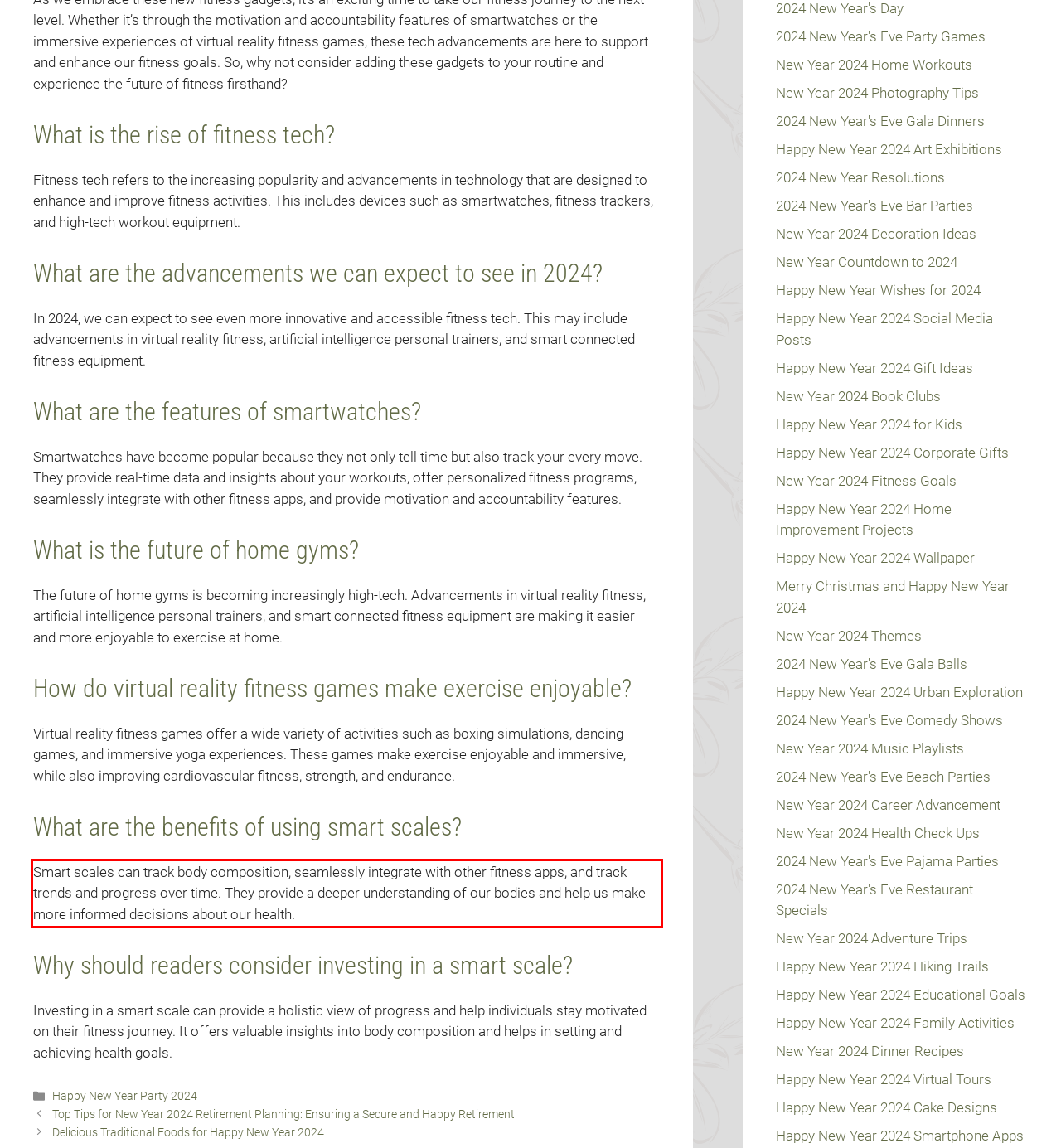Identify the text inside the red bounding box in the provided webpage screenshot and transcribe it.

Smart scales can track body composition, seamlessly integrate with other fitness apps, and track trends and progress over time. They provide a deeper understanding of our bodies and help us make more informed decisions about our health.